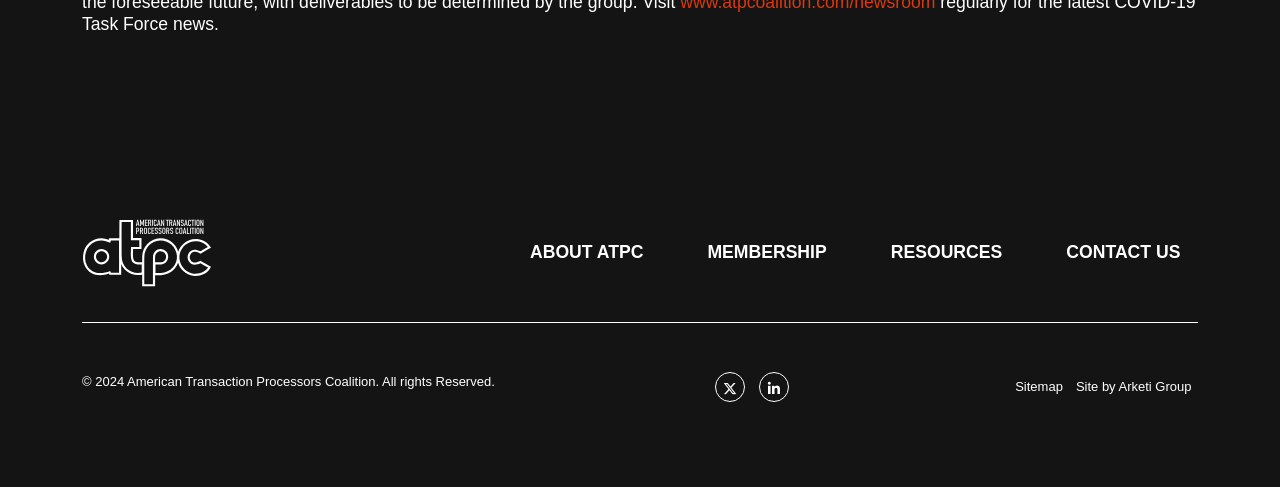Please specify the bounding box coordinates of the region to click in order to perform the following instruction: "Contact ATPC".

[0.819, 0.459, 0.936, 0.576]